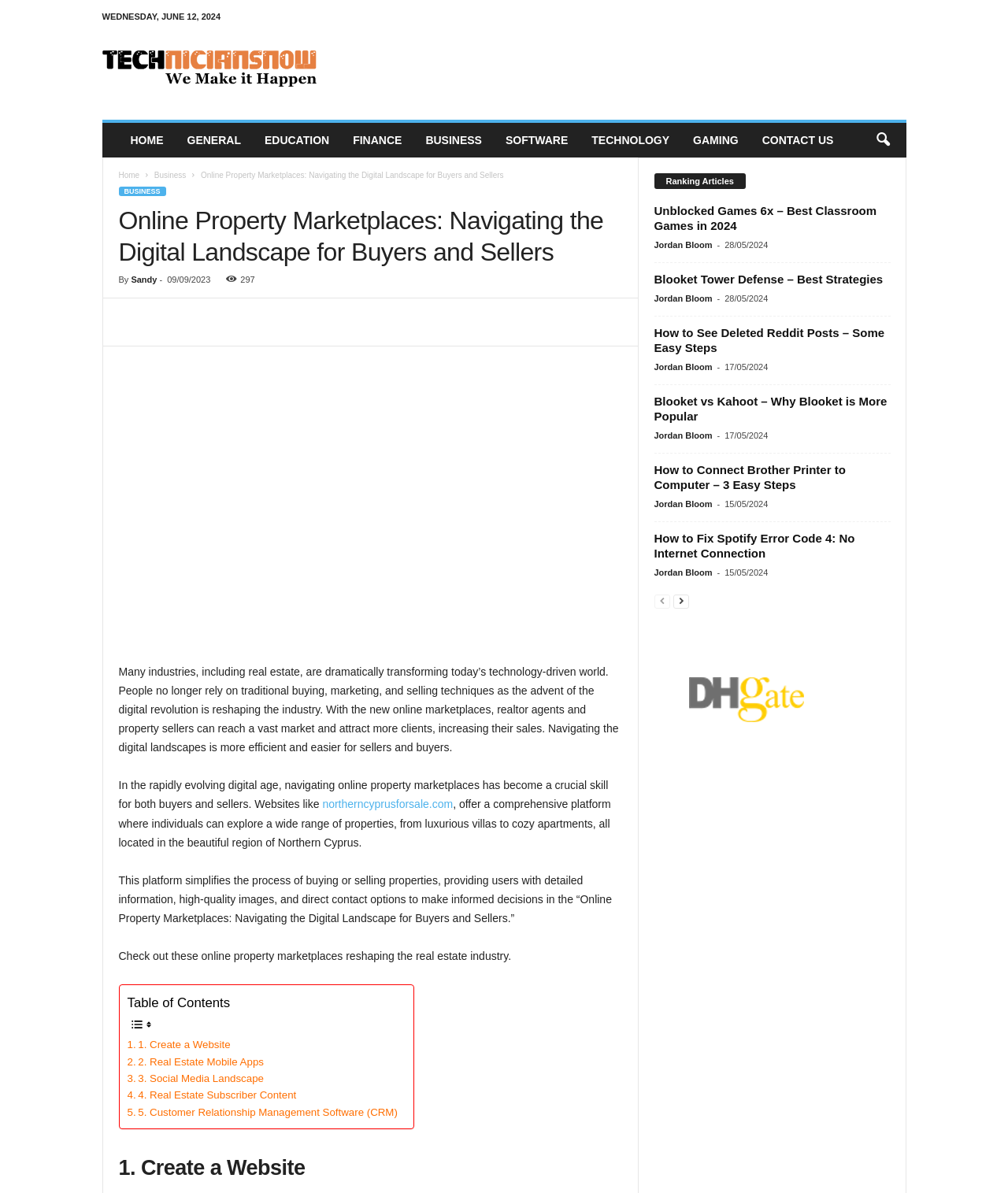Bounding box coordinates are to be given in the format (top-left x, top-left y, bottom-right x, bottom-right y). All values must be floating point numbers between 0 and 1. Provide the bounding box coordinate for the UI element described as: 4. Real Estate Subscriber Content

[0.126, 0.911, 0.294, 0.925]